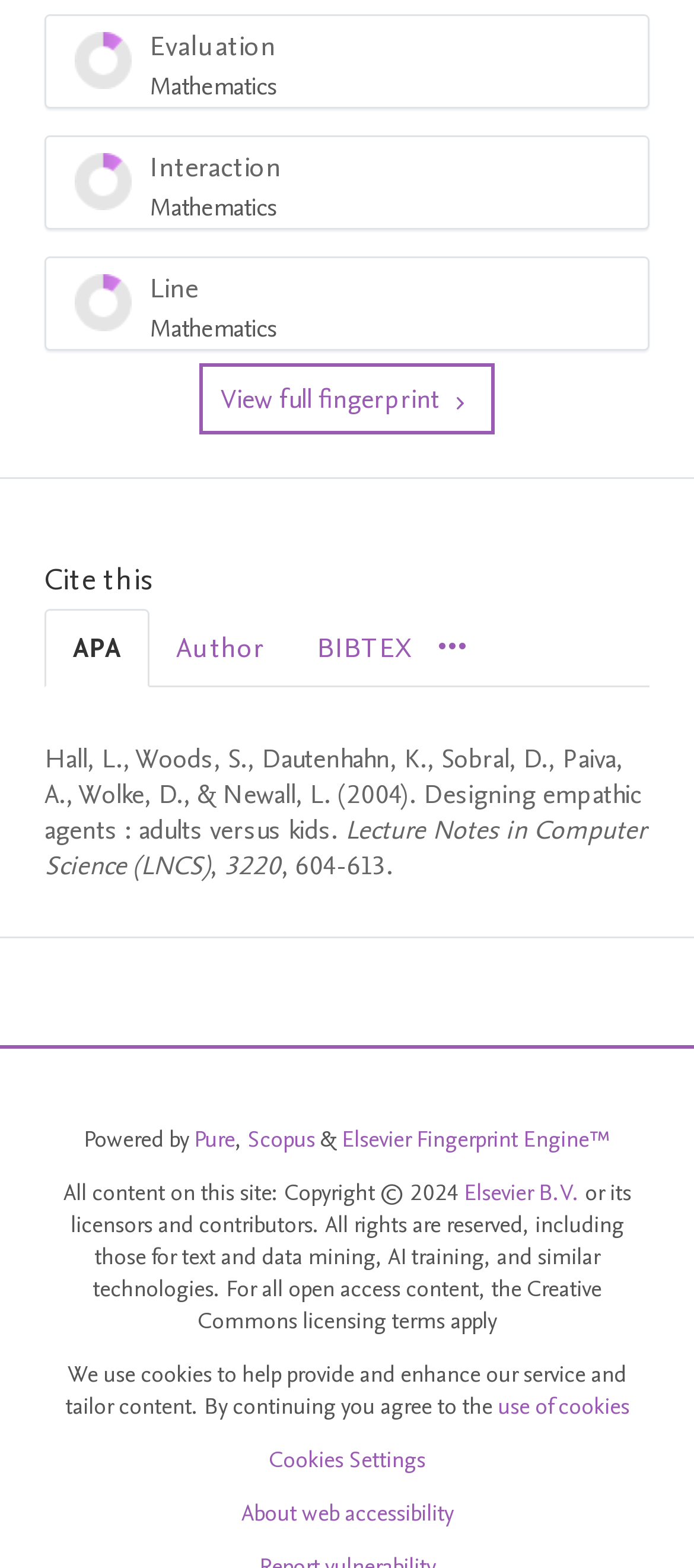What is the percentage of 'Line Mathematics'?
Carefully analyze the image and provide a thorough answer to the question.

The percentage of 'Line Mathematics' can be found in the menuitem 'Line Mathematics 10%' which has a generic text '10%'.